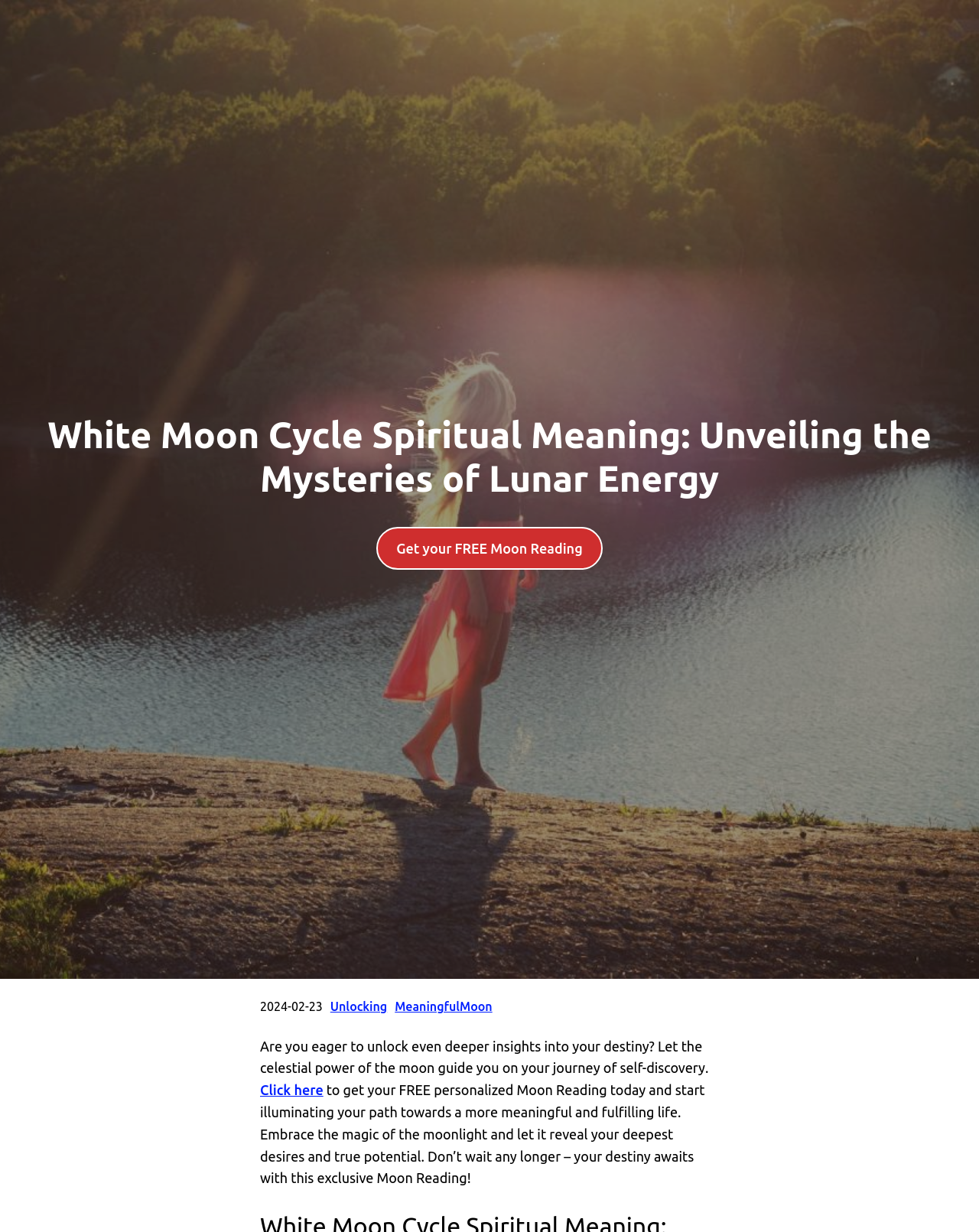Based on the description "Click here", find the bounding box of the specified UI element.

[0.266, 0.878, 0.33, 0.891]